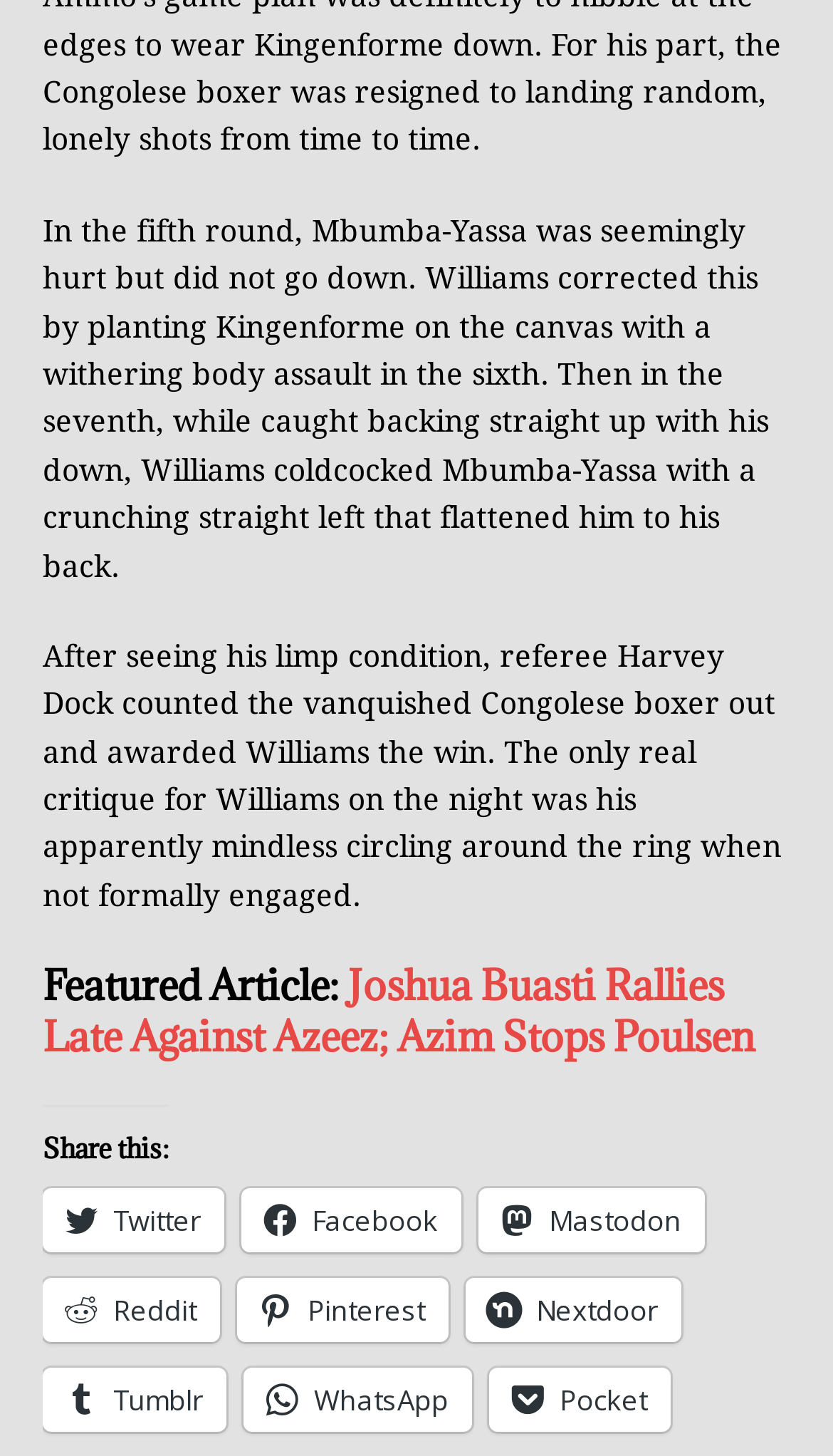Please provide the bounding box coordinates for the element that needs to be clicked to perform the following instruction: "Share on Twitter". The coordinates should be given as four float numbers between 0 and 1, i.e., [left, top, right, bottom].

[0.051, 0.817, 0.269, 0.861]